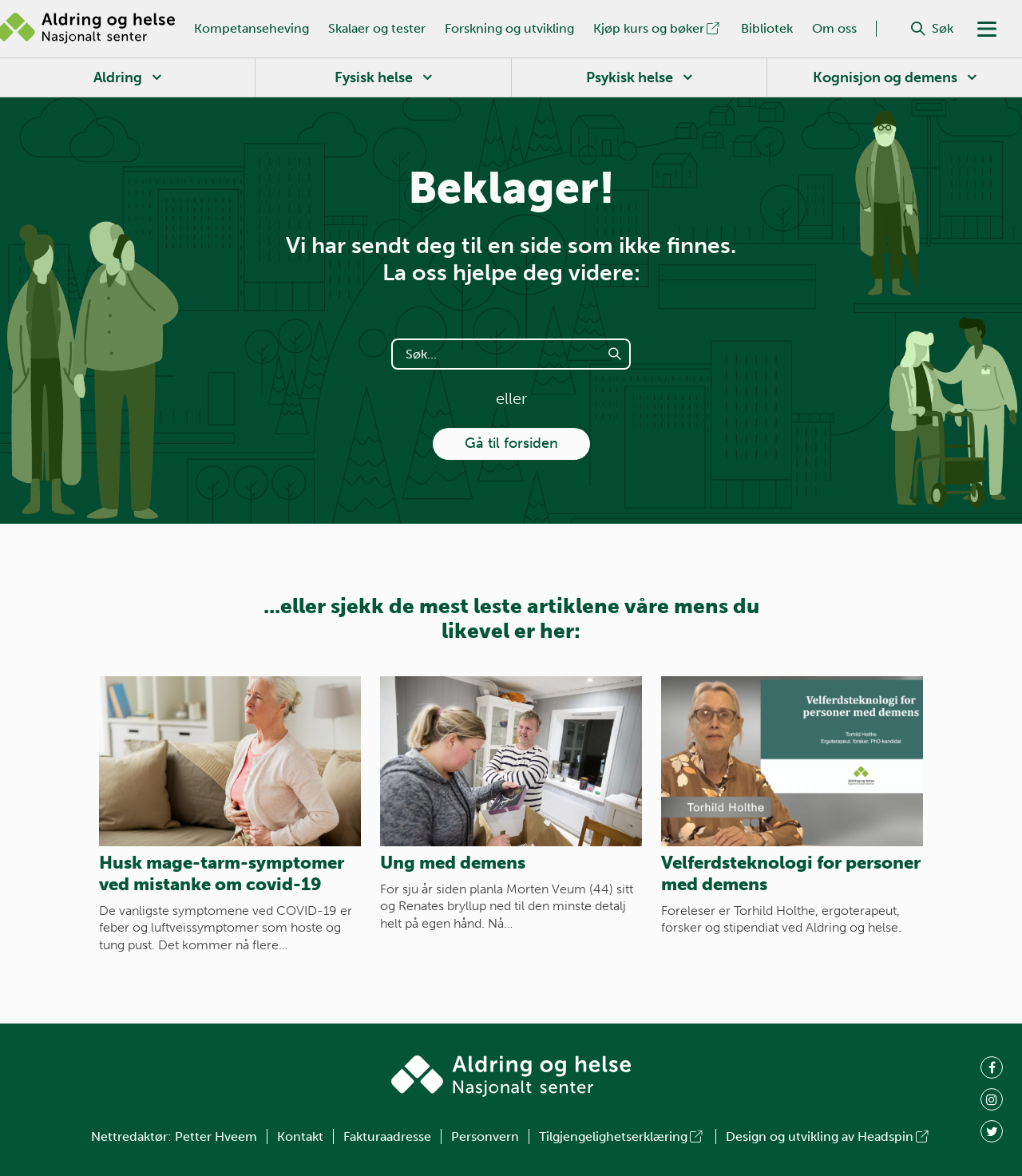Use one word or a short phrase to answer the question provided: 
What is the topic of the article with the image of an elderly woman holding her stomach?

COVID-19 symptoms